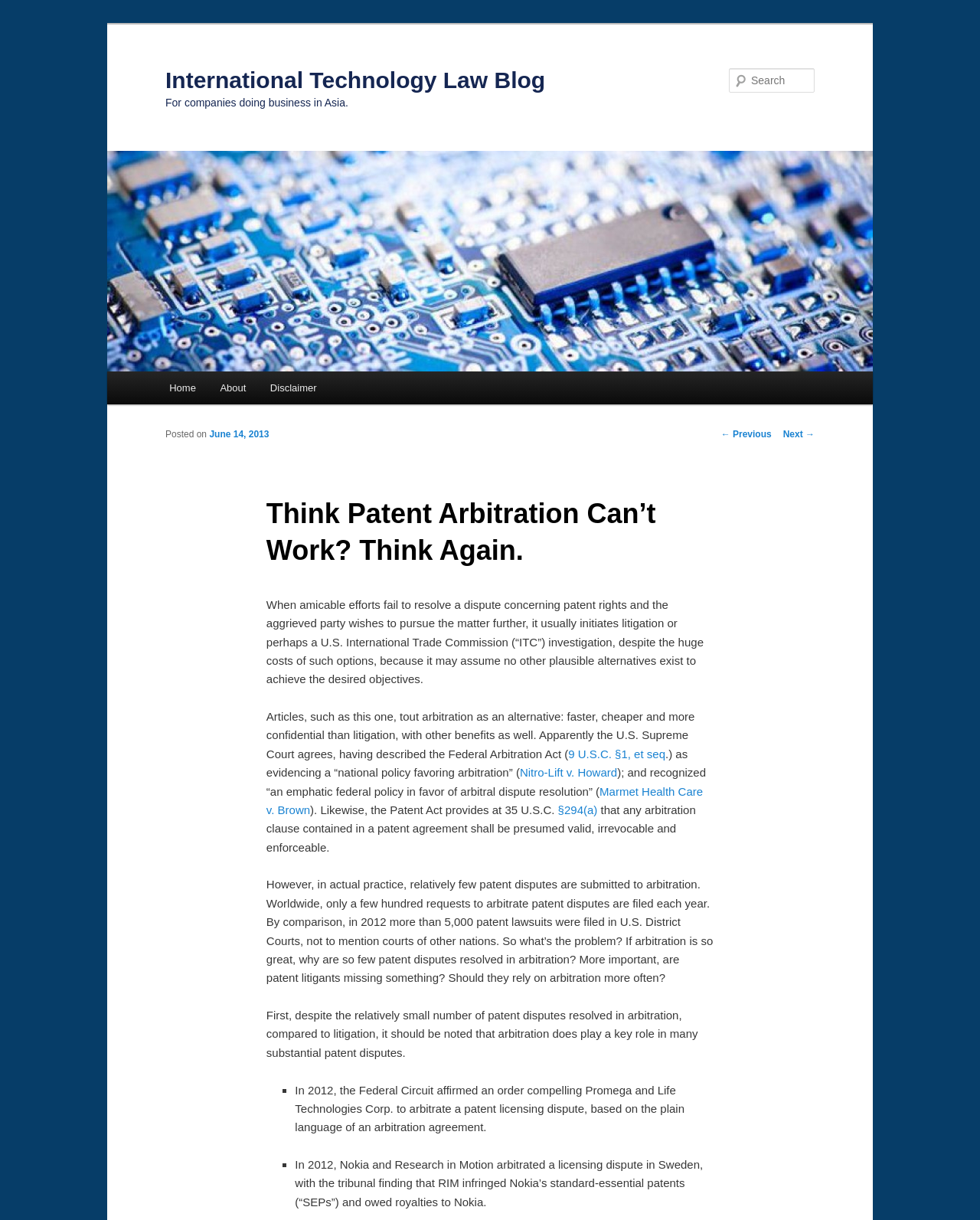Please determine the bounding box coordinates of the clickable area required to carry out the following instruction: "Search for a topic". The coordinates must be four float numbers between 0 and 1, represented as [left, top, right, bottom].

[0.744, 0.056, 0.831, 0.076]